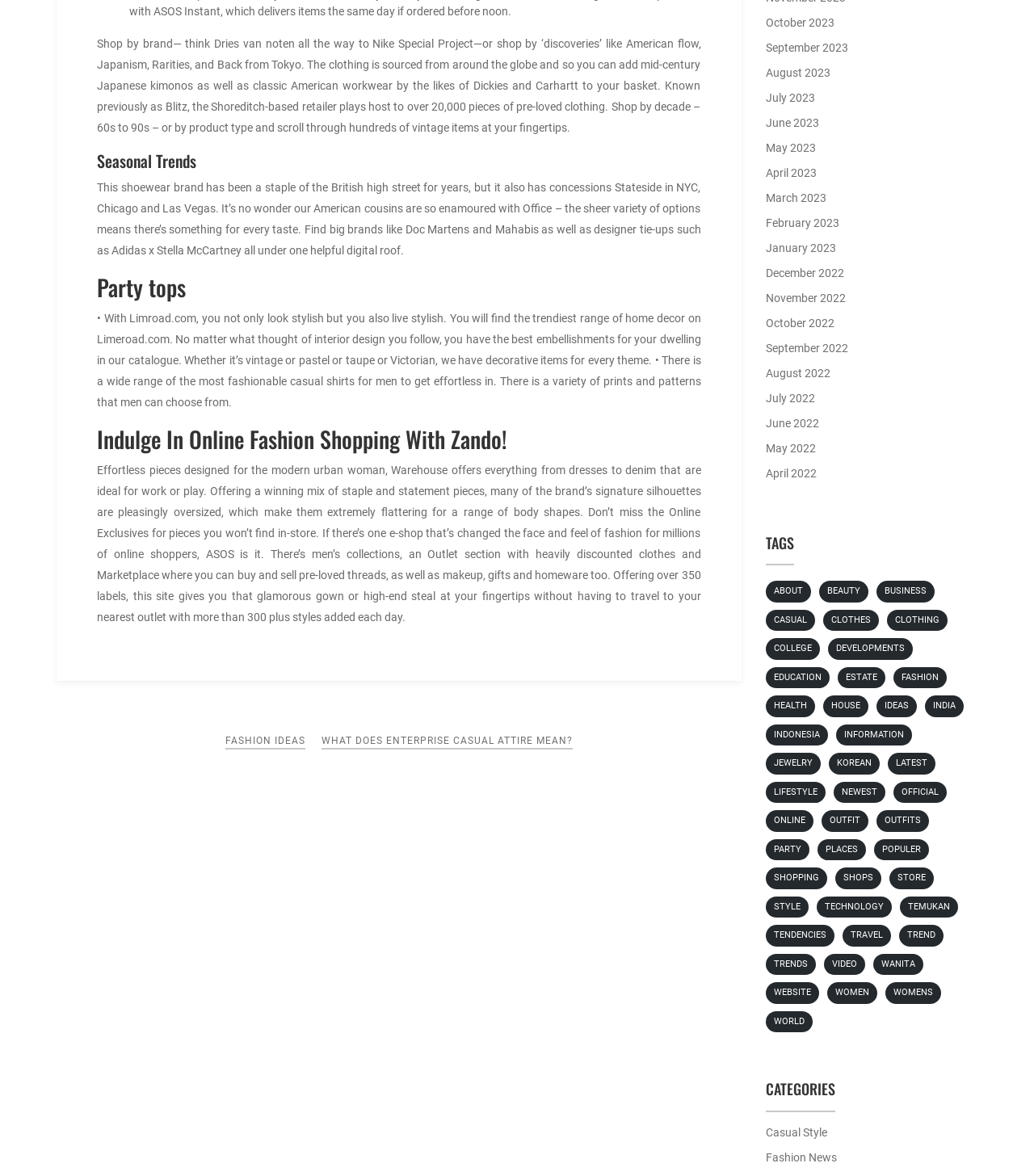How many labels does ASOS offer?
Please provide a single word or phrase as the answer based on the screenshot.

over 350